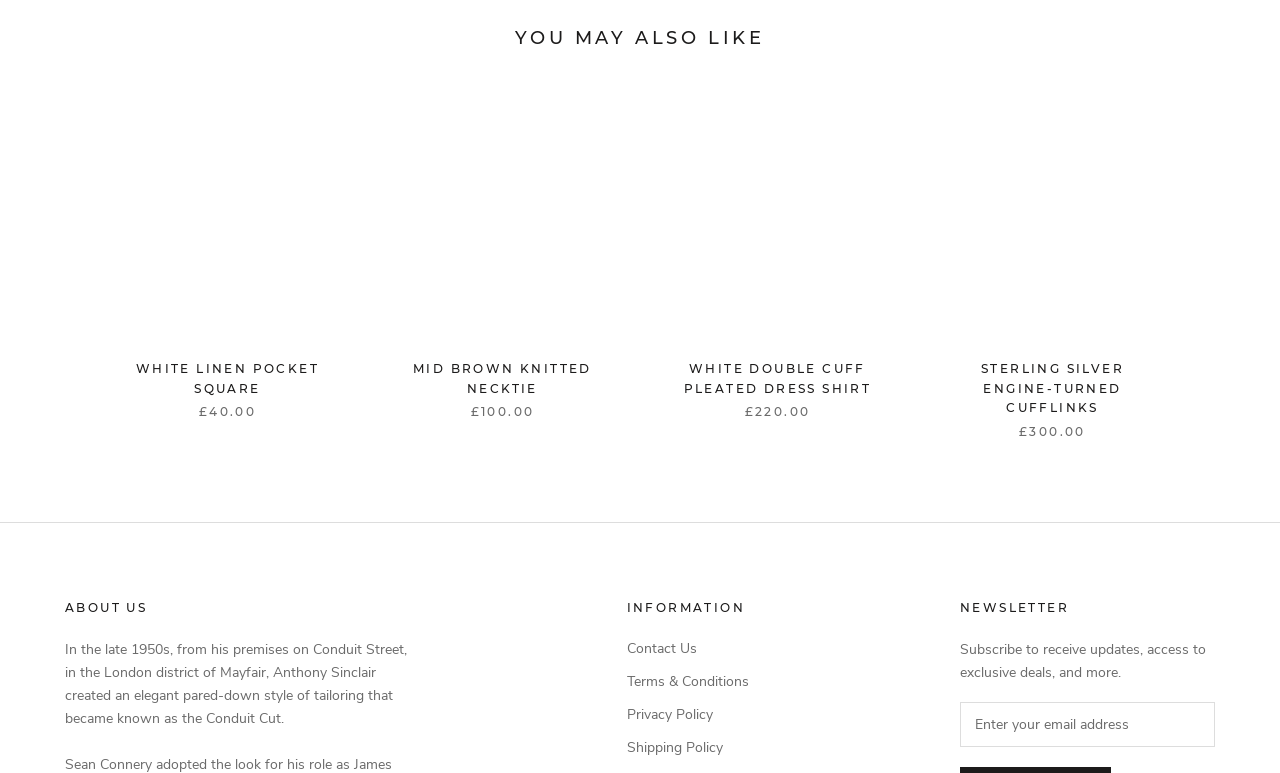Please provide a short answer using a single word or phrase for the question:
What is the name of the style of tailoring created by Anthony Sinclair?

Conduit Cut